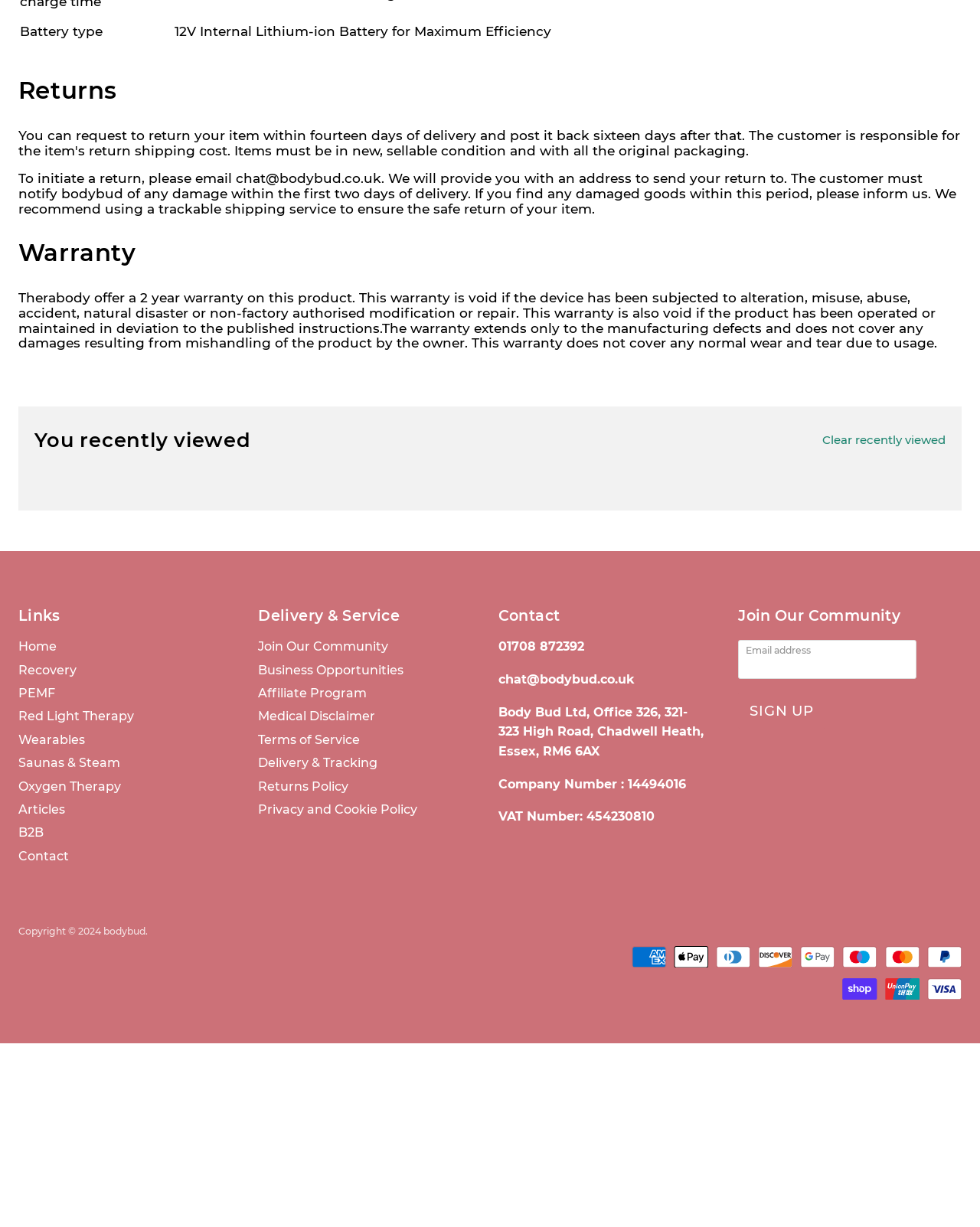Identify the bounding box coordinates of the region that needs to be clicked to carry out this instruction: "Click on the 'Recovery' link". Provide these coordinates as four float numbers ranging from 0 to 1, i.e., [left, top, right, bottom].

[0.02, 0.673, 0.082, 0.686]